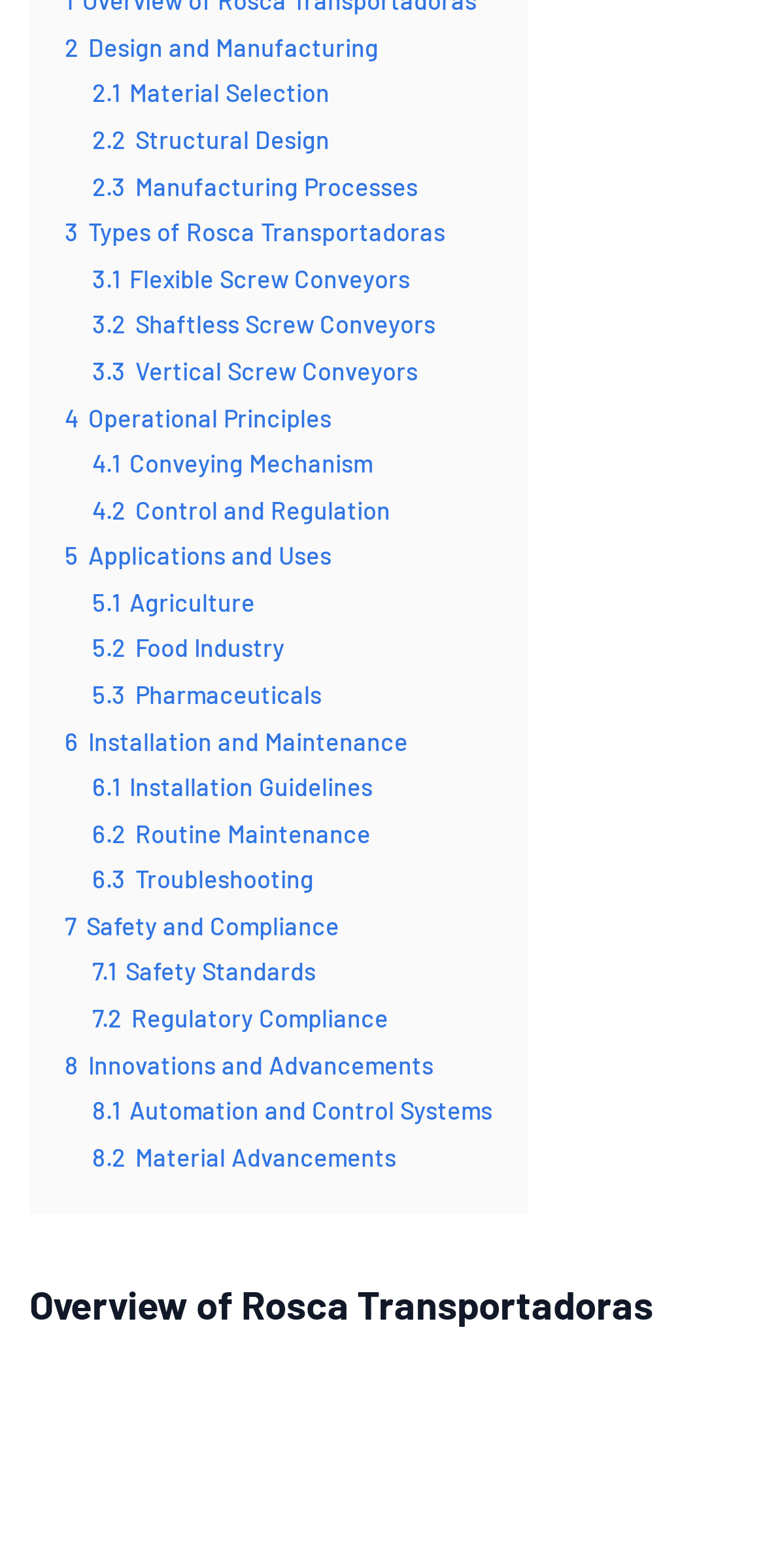Determine the bounding box coordinates for the clickable element required to fulfill the instruction: "Share on Twitter". Provide the coordinates as four float numbers between 0 and 1, i.e., [left, top, right, bottom].

None